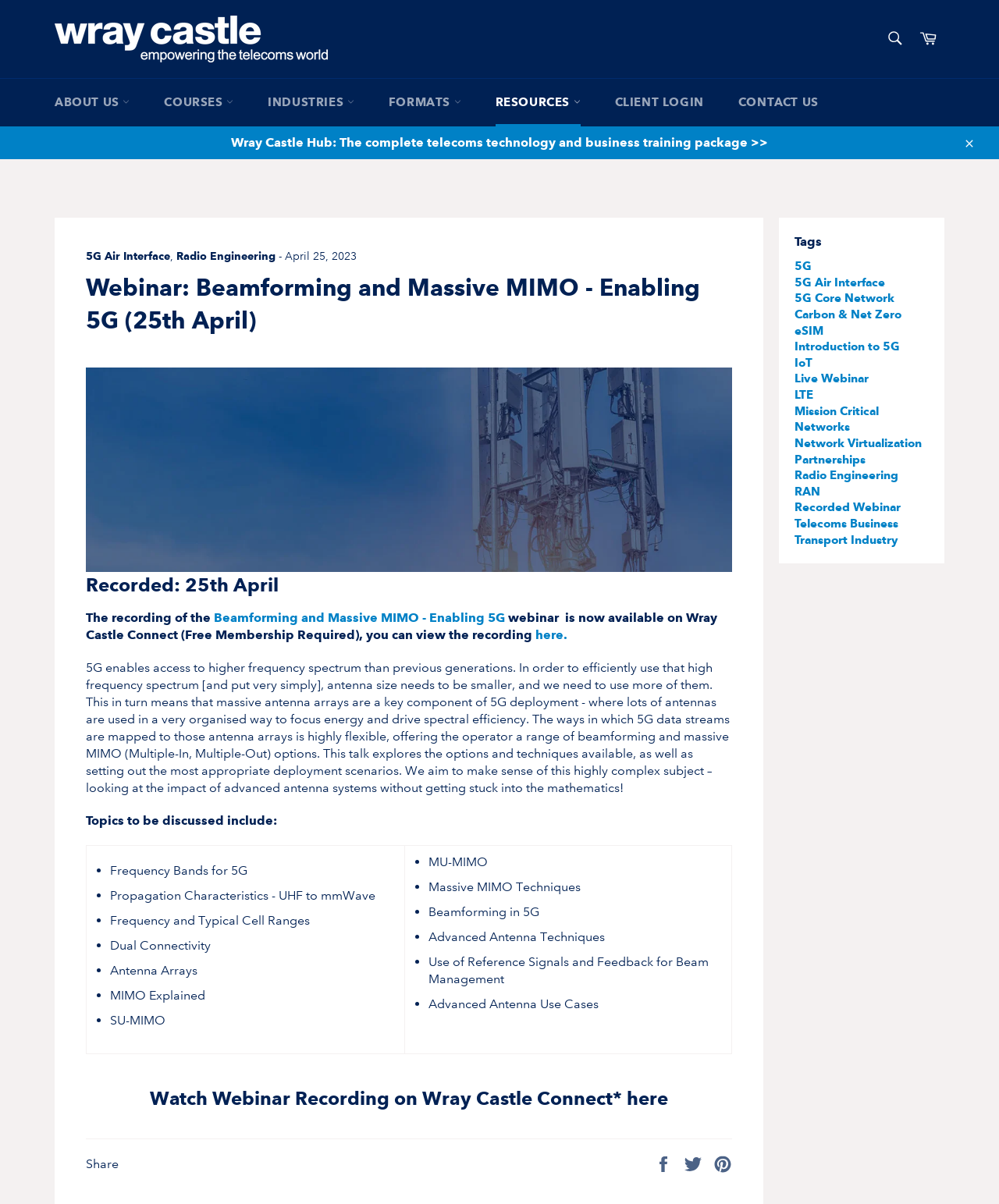Please identify the bounding box coordinates of the region to click in order to complete the task: "Search for something". The coordinates must be four float numbers between 0 and 1, specified as [left, top, right, bottom].

[0.877, 0.018, 0.912, 0.047]